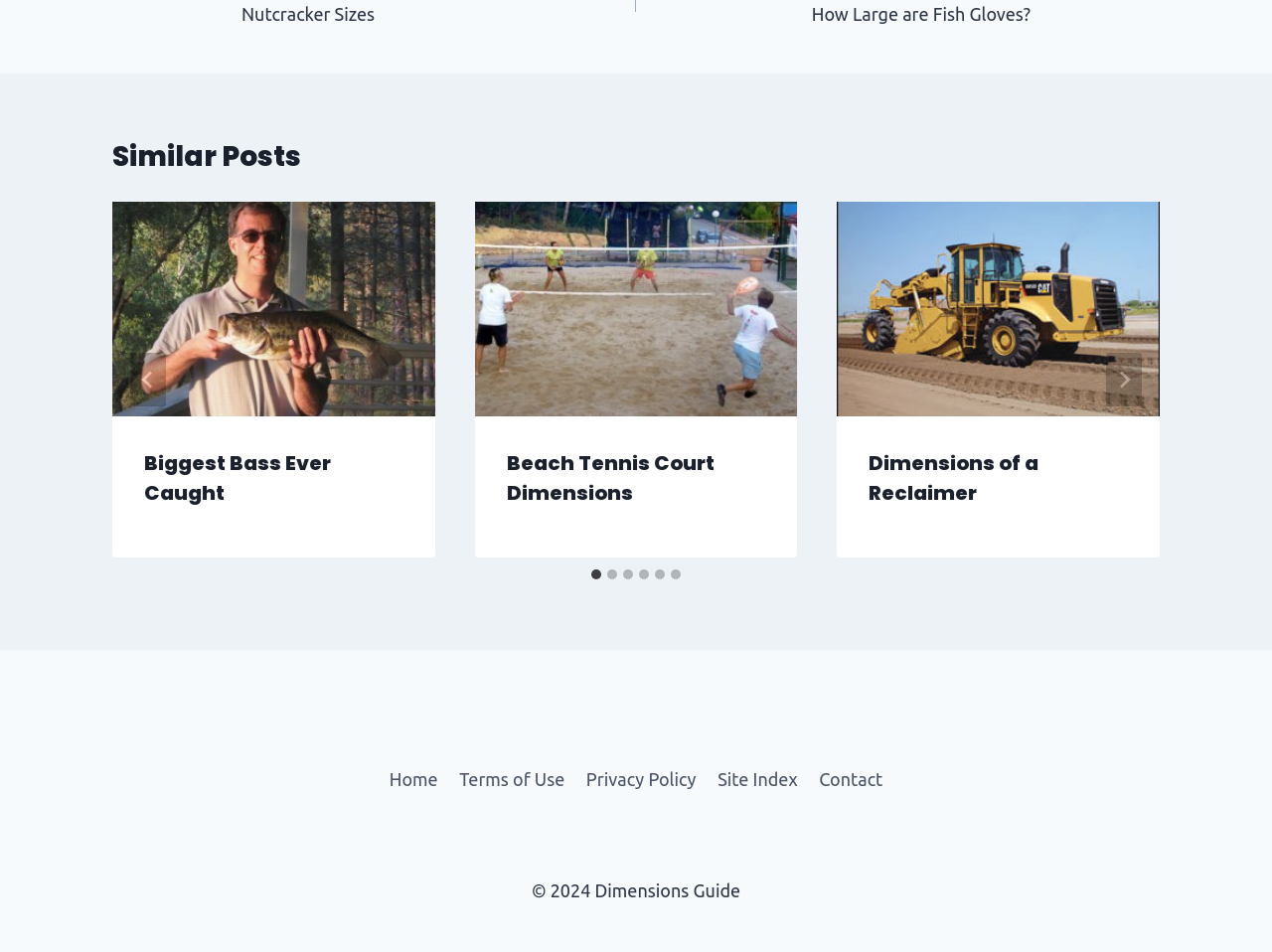Determine the bounding box for the UI element as described: "Terms of Use". The coordinates should be represented as four float numbers between 0 and 1, formatted as [left, top, right, bottom].

[0.353, 0.798, 0.452, 0.839]